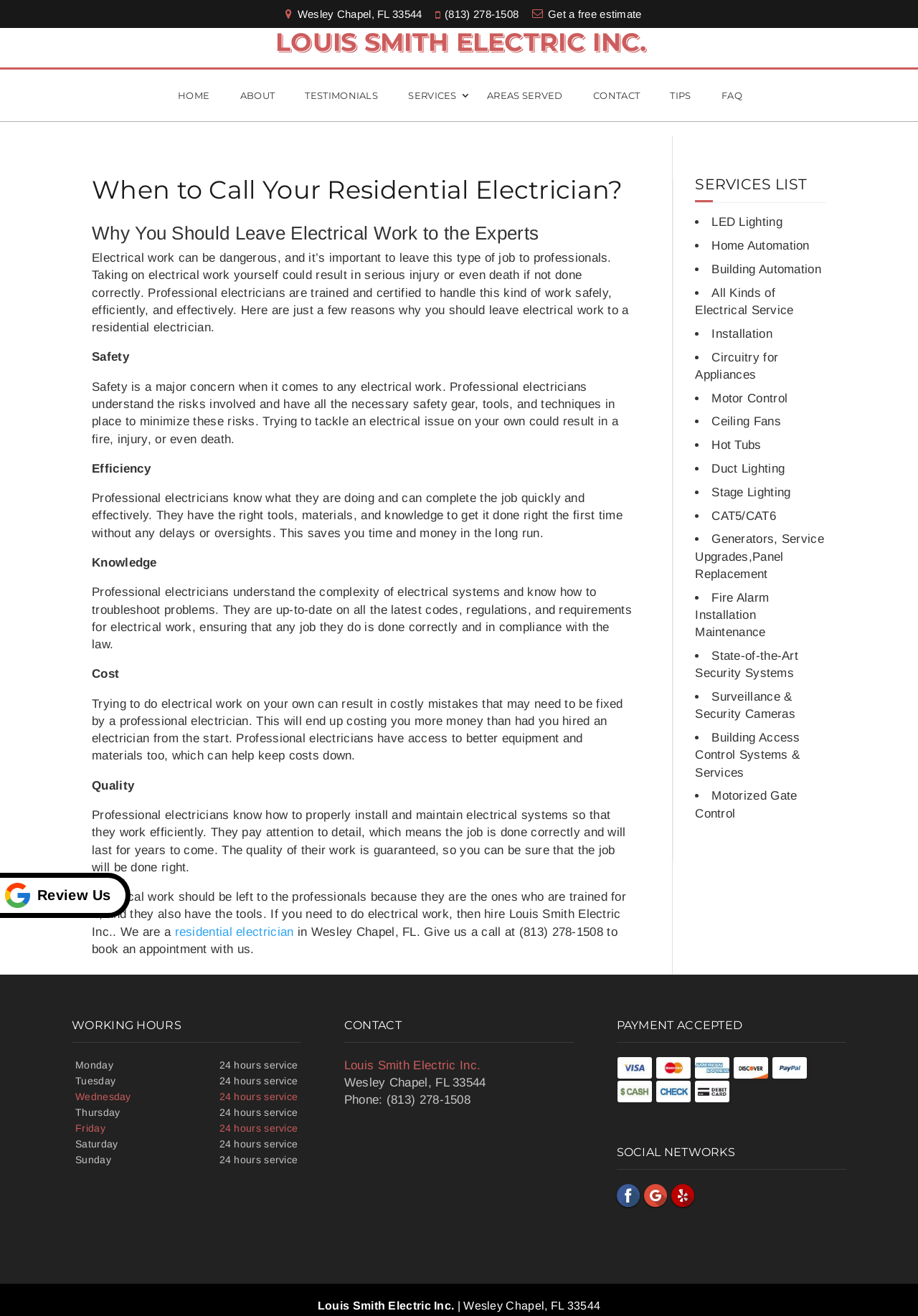Please find the bounding box for the UI element described by: "google".

[0.701, 0.9, 0.726, 0.917]